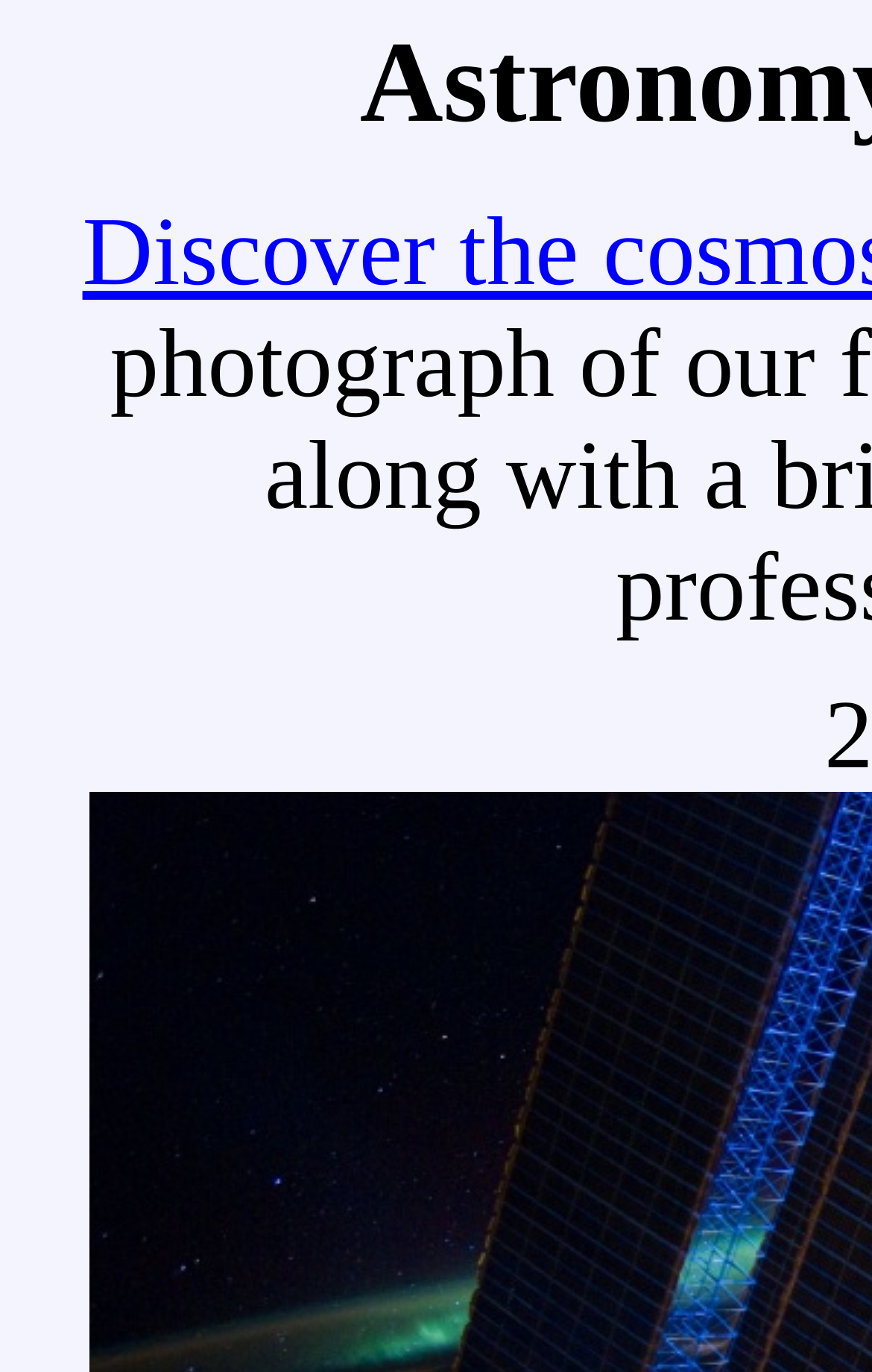Determine the main headline of the webpage and provide its text.

Astronomy Picture of the Day